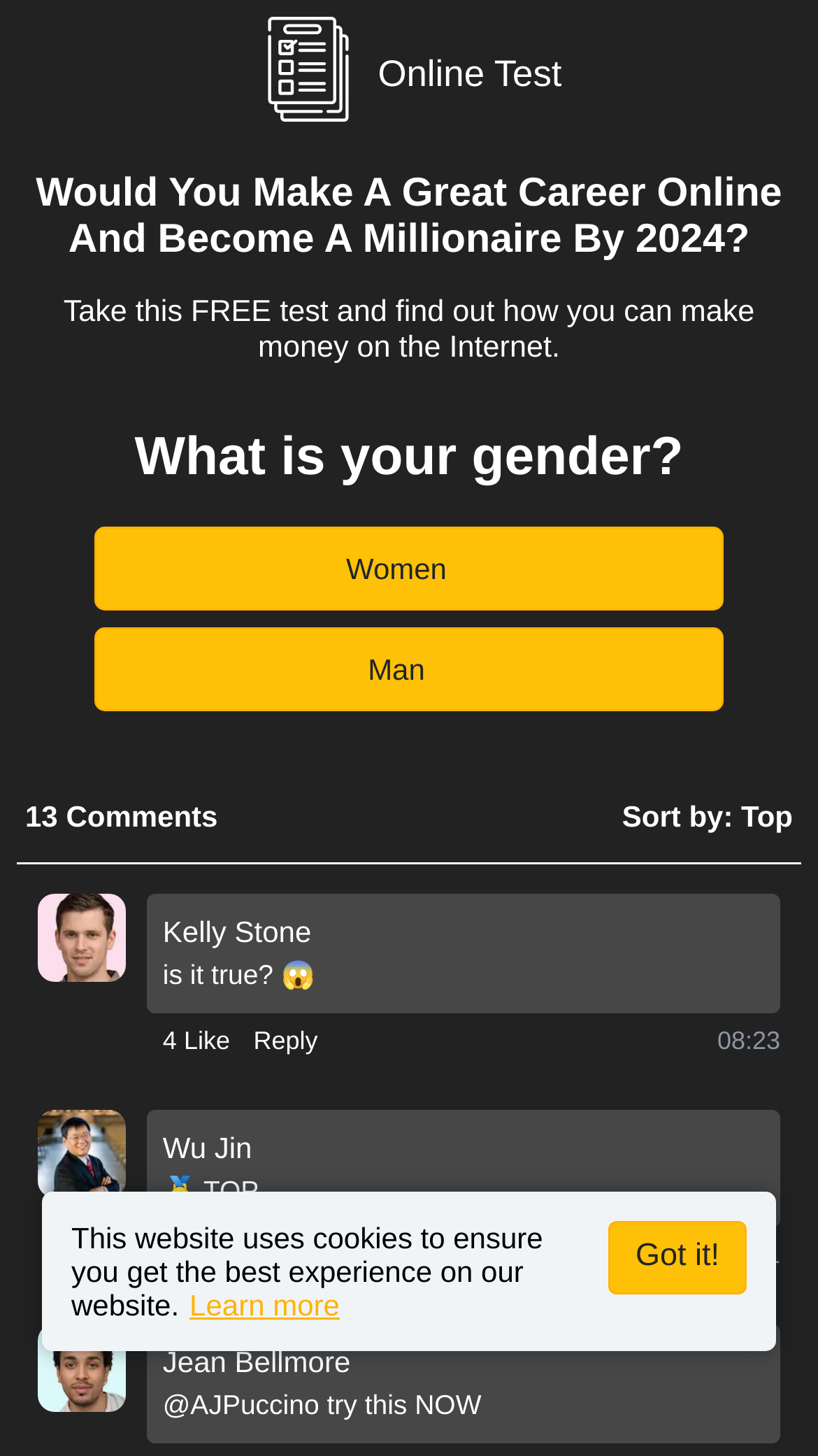Specify the bounding box coordinates for the region that must be clicked to perform the given instruction: "Click the 'Women' button".

[0.115, 0.362, 0.885, 0.419]